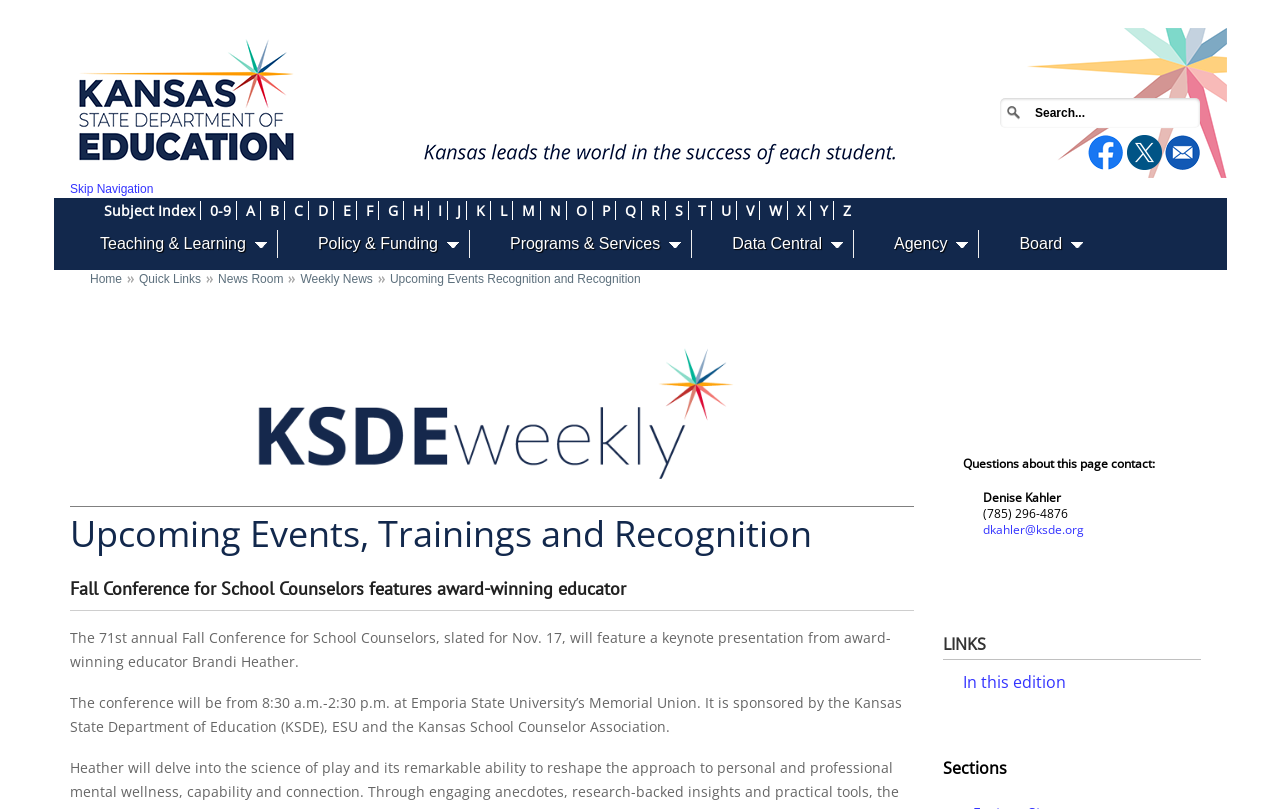With reference to the screenshot, provide a detailed response to the question below:
What is the date of the Fall Conference for School Counselors?

The answer can be found in the paragraph that describes the Fall Conference for School Counselors, which states that the conference is slated for Nov. 17.